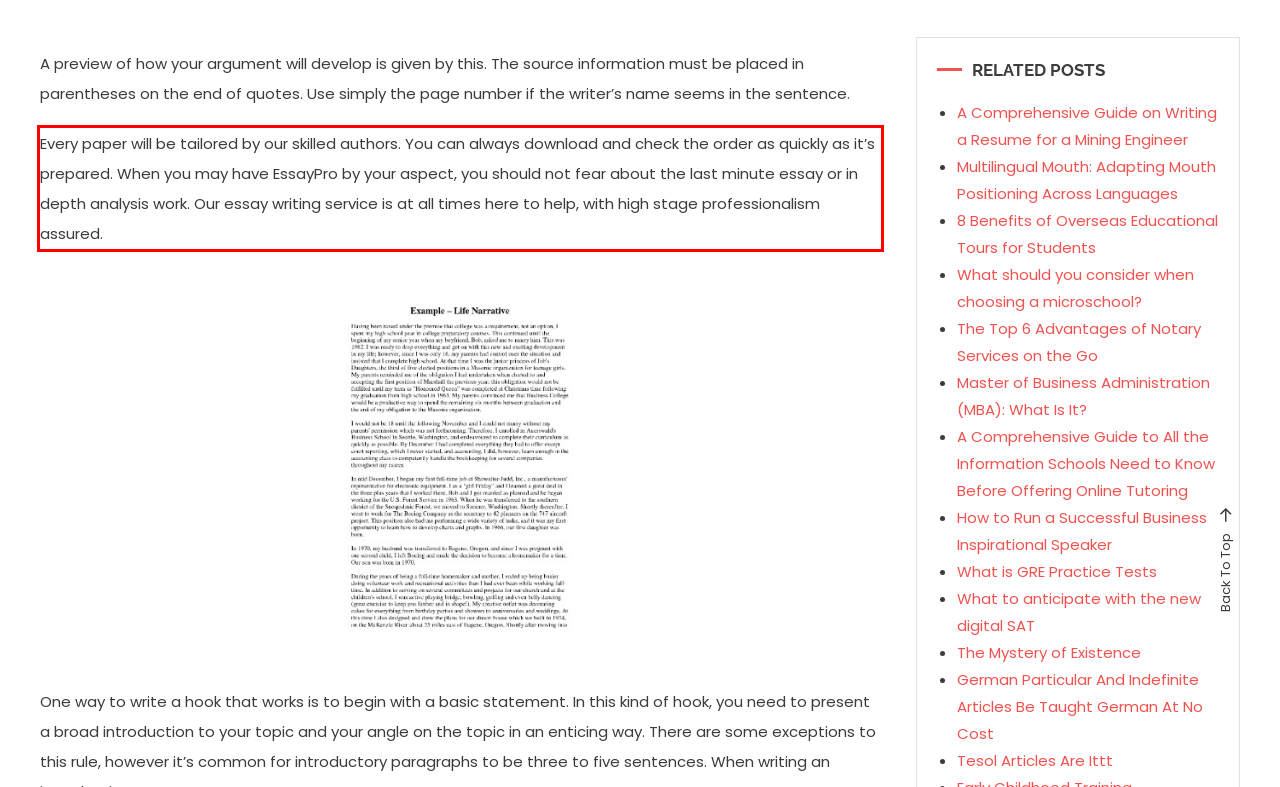Observe the screenshot of the webpage, locate the red bounding box, and extract the text content within it.

Every paper will be tailored by our skilled authors. You can always download and check the order as quickly as it’s prepared. When you may have EssayPro by your aspect, you should not fear about the last minute essay or in depth analysis work. Our essay writing service is at all times here to help, with high stage professionalism assured.